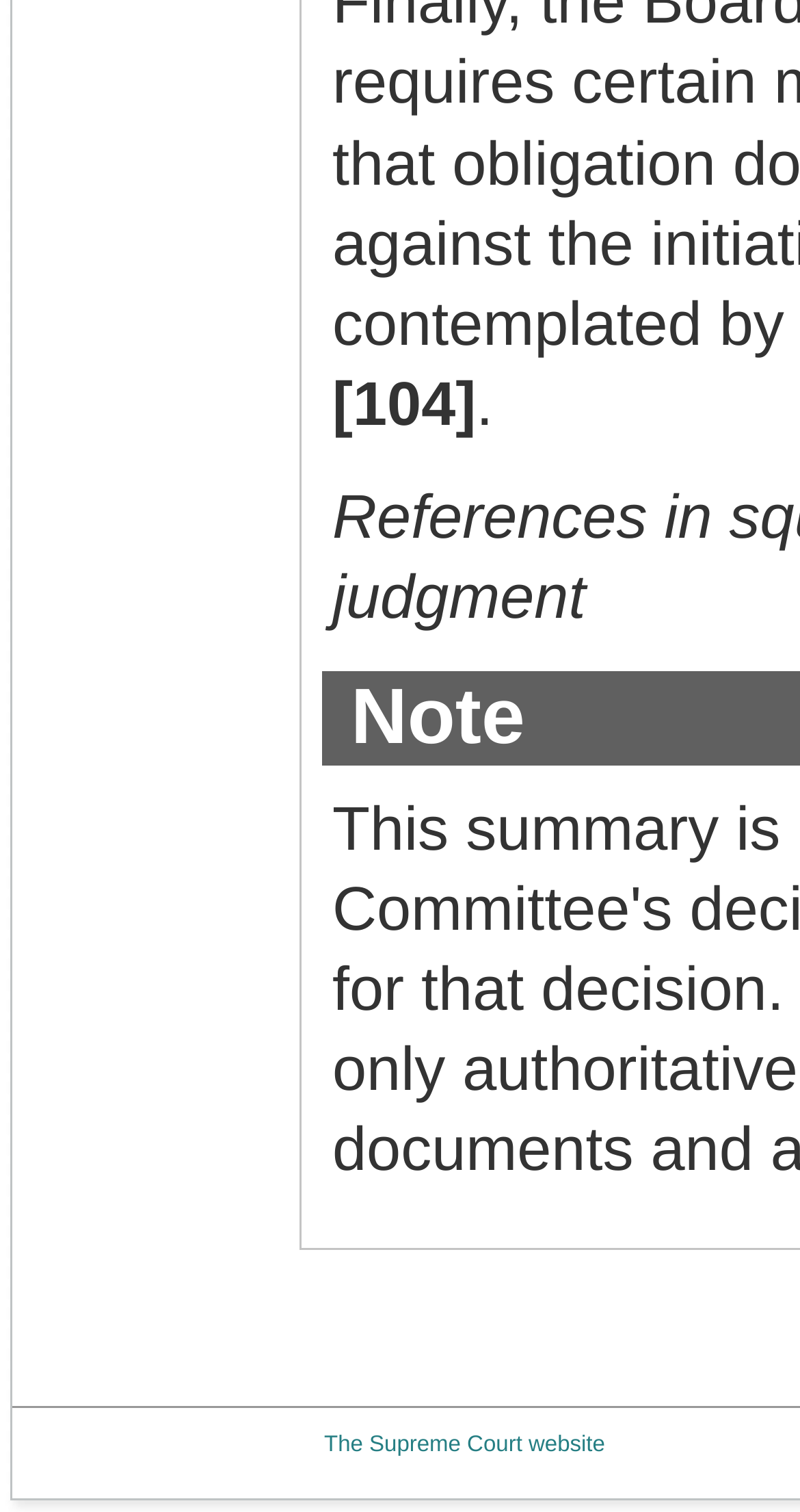Please provide the bounding box coordinates for the UI element as described: "Harper Wolfei". The coordinates must be four floats between 0 and 1, represented as [left, top, right, bottom].

None